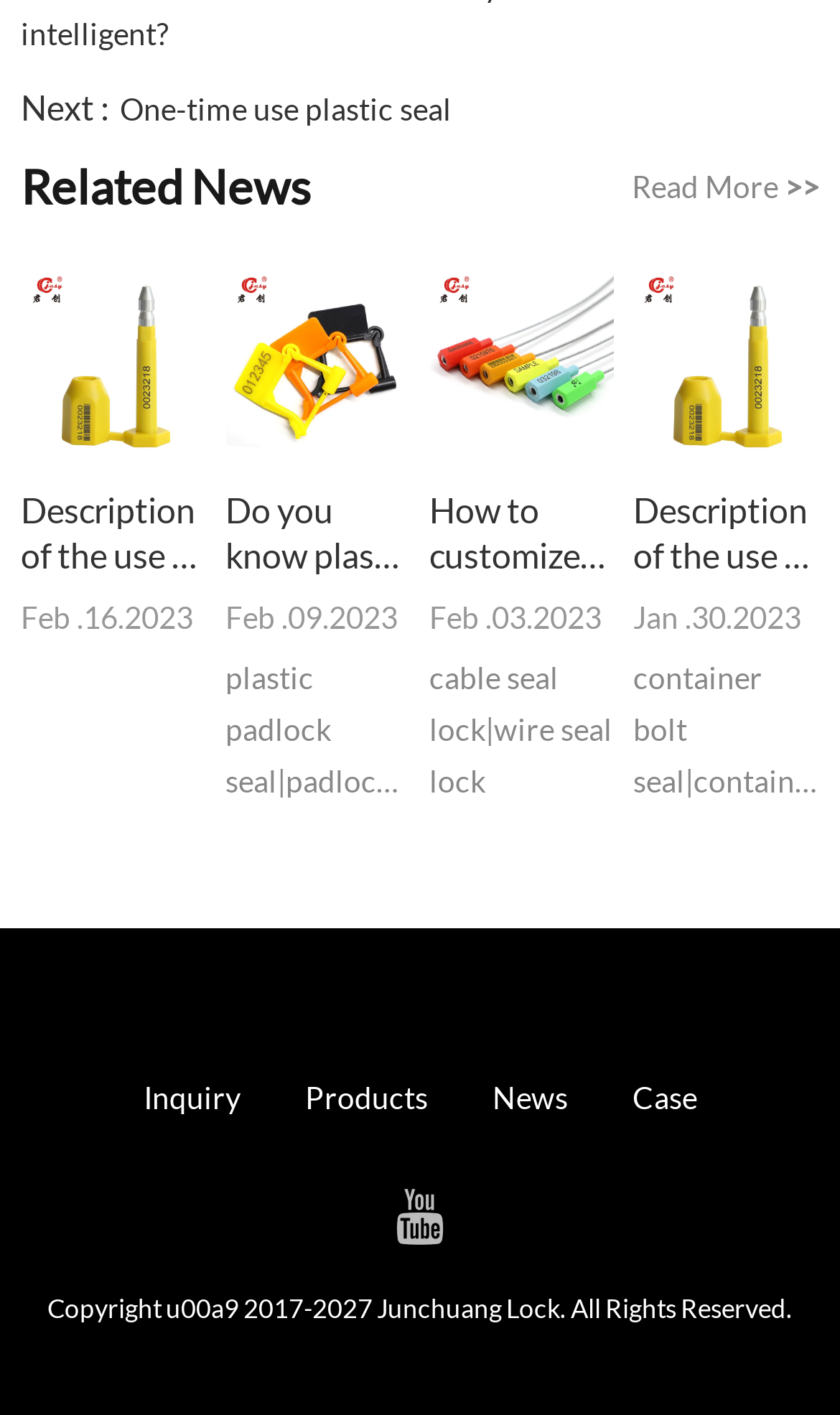Answer the question with a brief word or phrase:
What is the topic of the news article dated Feb.16.2023?

security container bolt seal